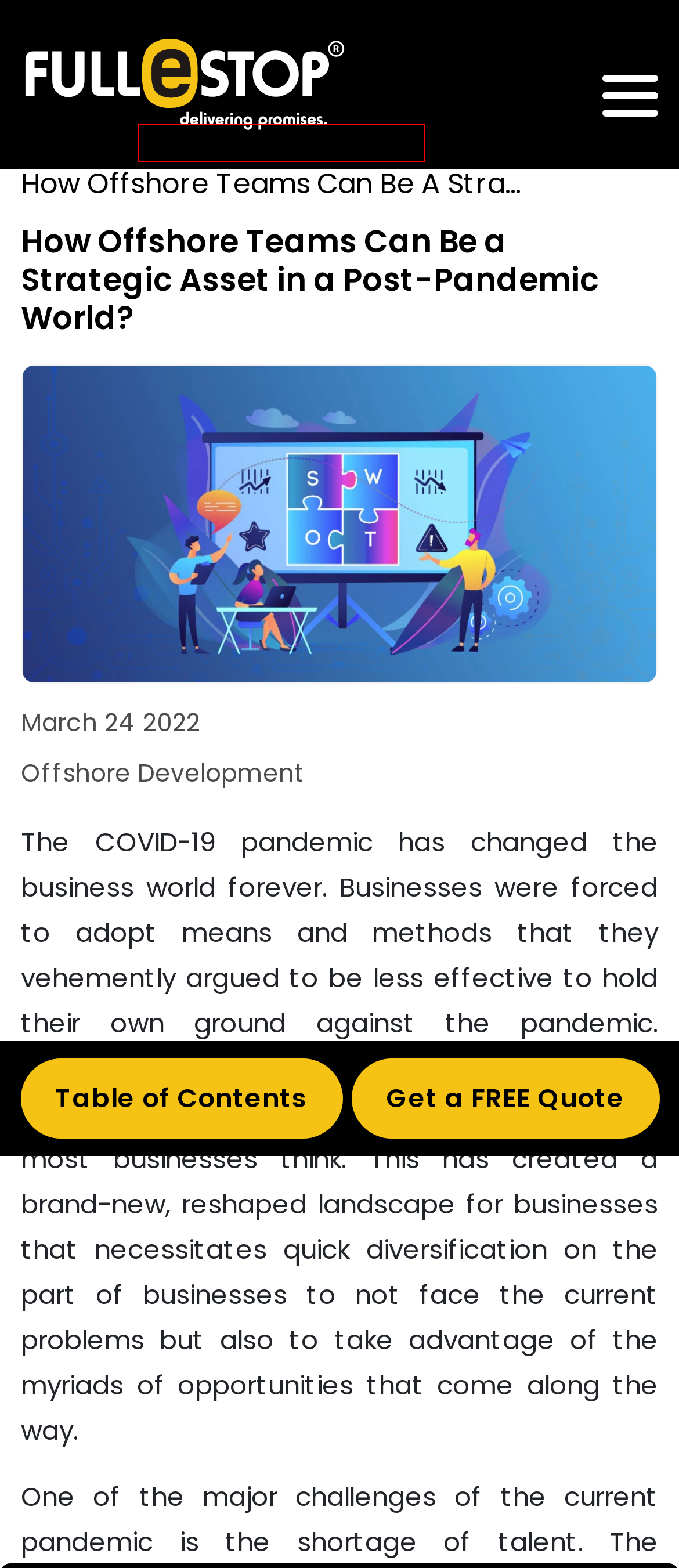Analyze the webpage screenshot with a red bounding box highlighting a UI element. Select the description that best matches the new webpage after clicking the highlighted element. Here are the options:
A. Tips for Running a Successful Social Media Marketing Campaign
B. Offshore Development - A Complete Guide
C. Offshore Development Archives - Fullestop Blogs
D. Request a quote for web oriented and marketing services | Fullestop
E. Featured Projects - Our Portfolio | Fullestop
F. How to Overcome the Impact of Tech Talent Shortage
G. Fullestop Blogs - Our Take On the web- Fullestop Digital Solutions
H. Contact Us | Web Design & Development Company India - Fullestop

C